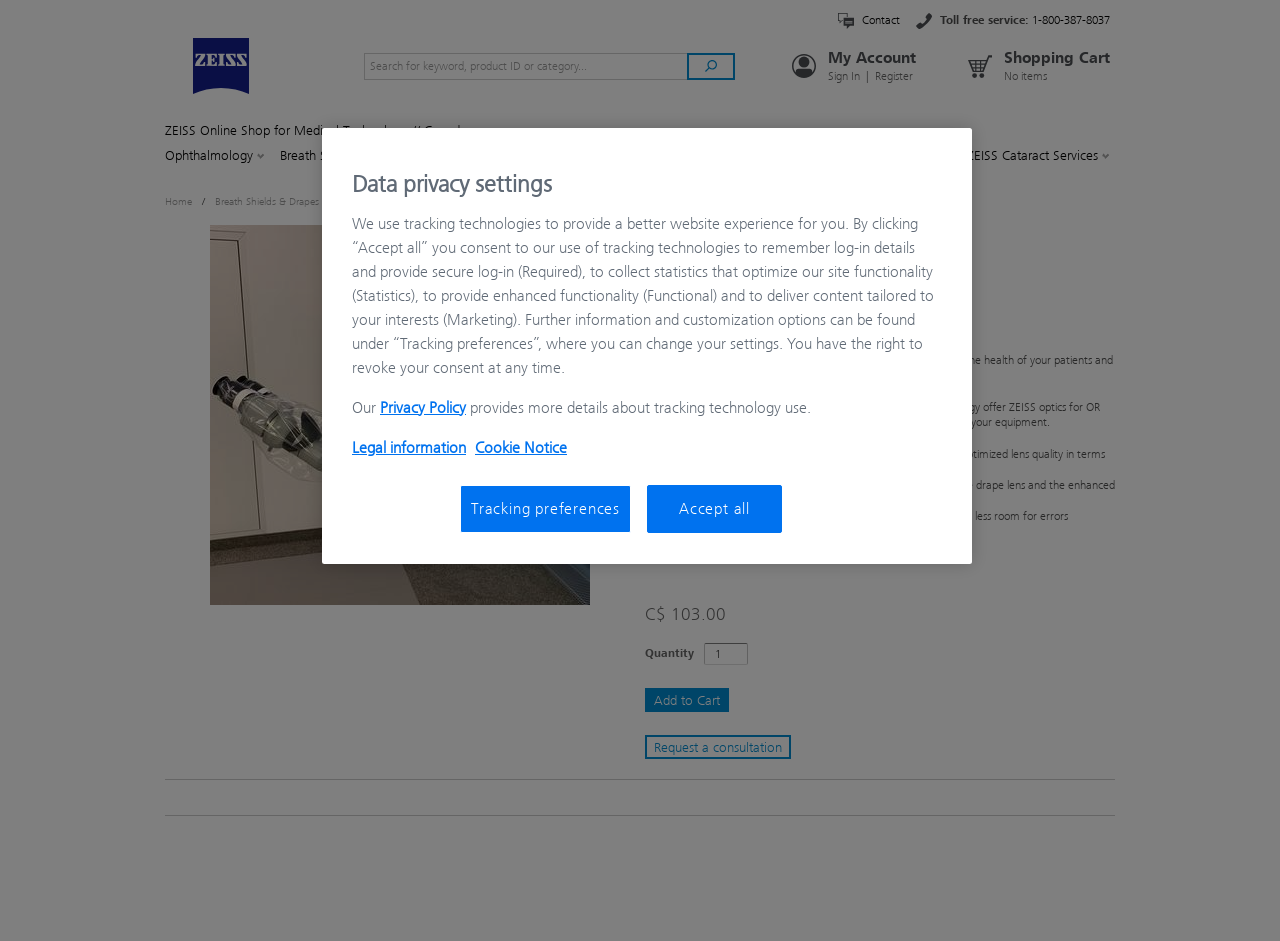Provide an in-depth caption for the elements present on the webpage.

The webpage is about OPMI Drapes sterile (Type 25) - EXTARO 300 ENT, a product from ZEISS Surgical Microscope Drapes. At the top left corner, there is a logo and a link to the homepage. Next to it, there is a search bar with a search button. On the top right corner, there are links to "Contact", "My Account", "Sign In", and "Register". 

Below the top section, there is a main content area. On the left side, there is a navigation menu with links to "Home", "Breath Shields & Drapes", "Drapes & Caps", "EXTARO 300", and "EXTARO 300 ENT". On the right side, there is a product image and product information, including product ID, description, and features. The product description explains that ZEISS Surgical Microscope Drapes with VisionGuard Lens Technology offer ZEISS optics for OR drapes while supporting an easy, rapid, and sterile draping process of equipment.

Below the product information, there are buttons to "Print Page", "Add to Cart", and "Request a consultation". There is also a section to select the quantity of the product. 

At the bottom of the page, there is a cookie banner with a link to "Tracking preferences" and a button to "Accept all" tracking technologies.